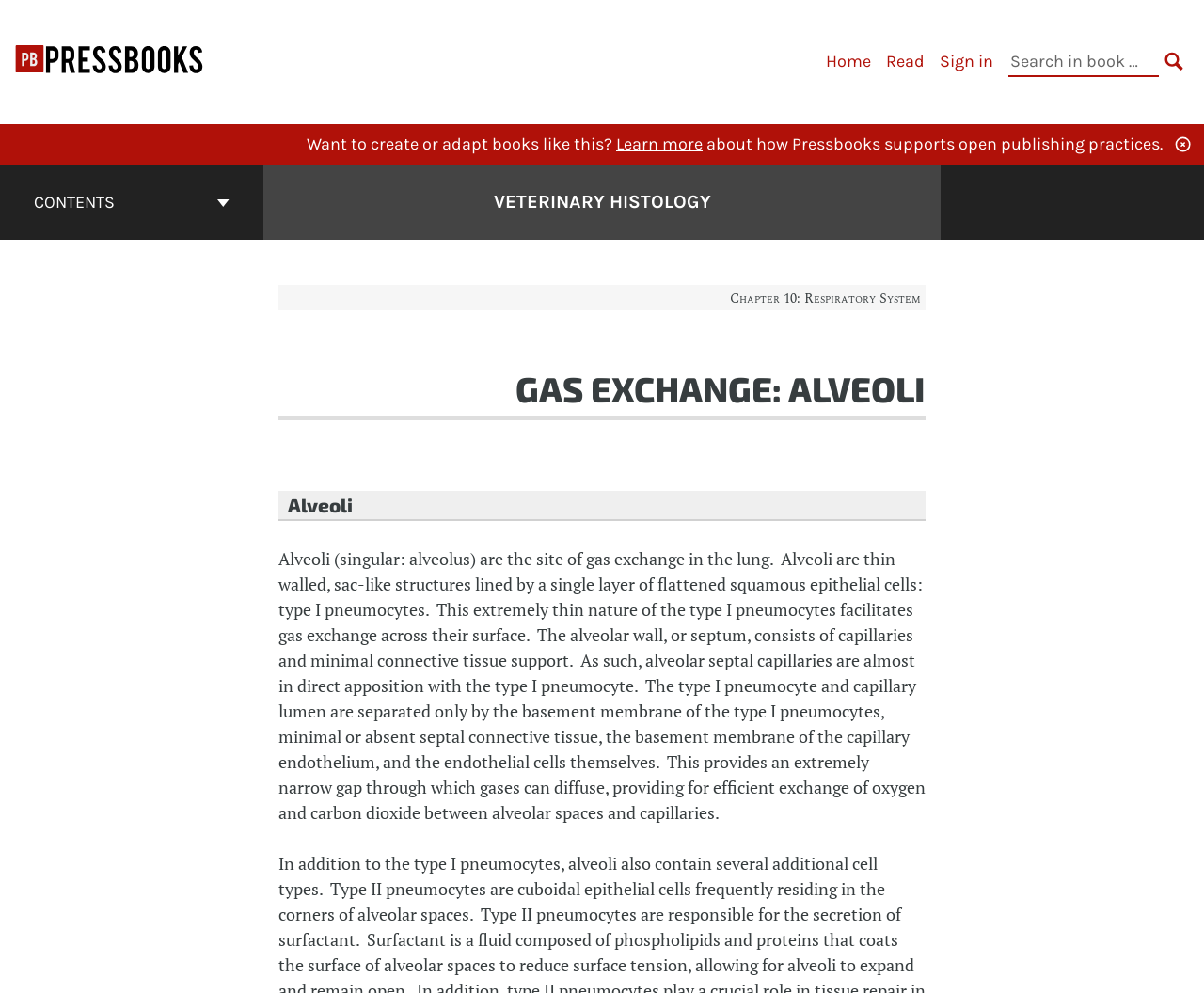Find the coordinates for the bounding box of the element with this description: "Home".

[0.686, 0.051, 0.723, 0.071]